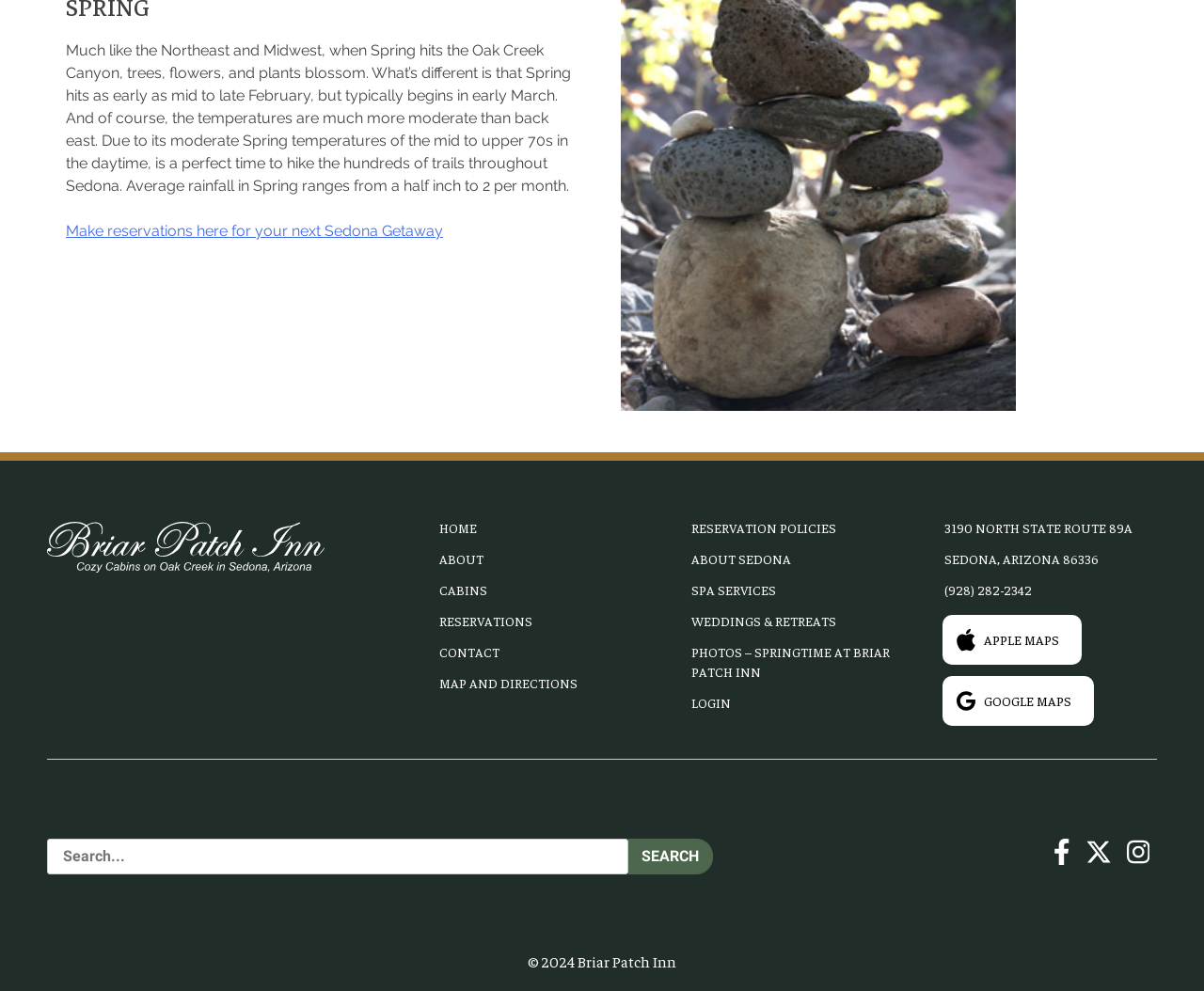What is the address of Briar Patch Inn?
Based on the image content, provide your answer in one word or a short phrase.

3190 NORTH STATE ROUTE 89A, SEDONA, ARIZONA 86336